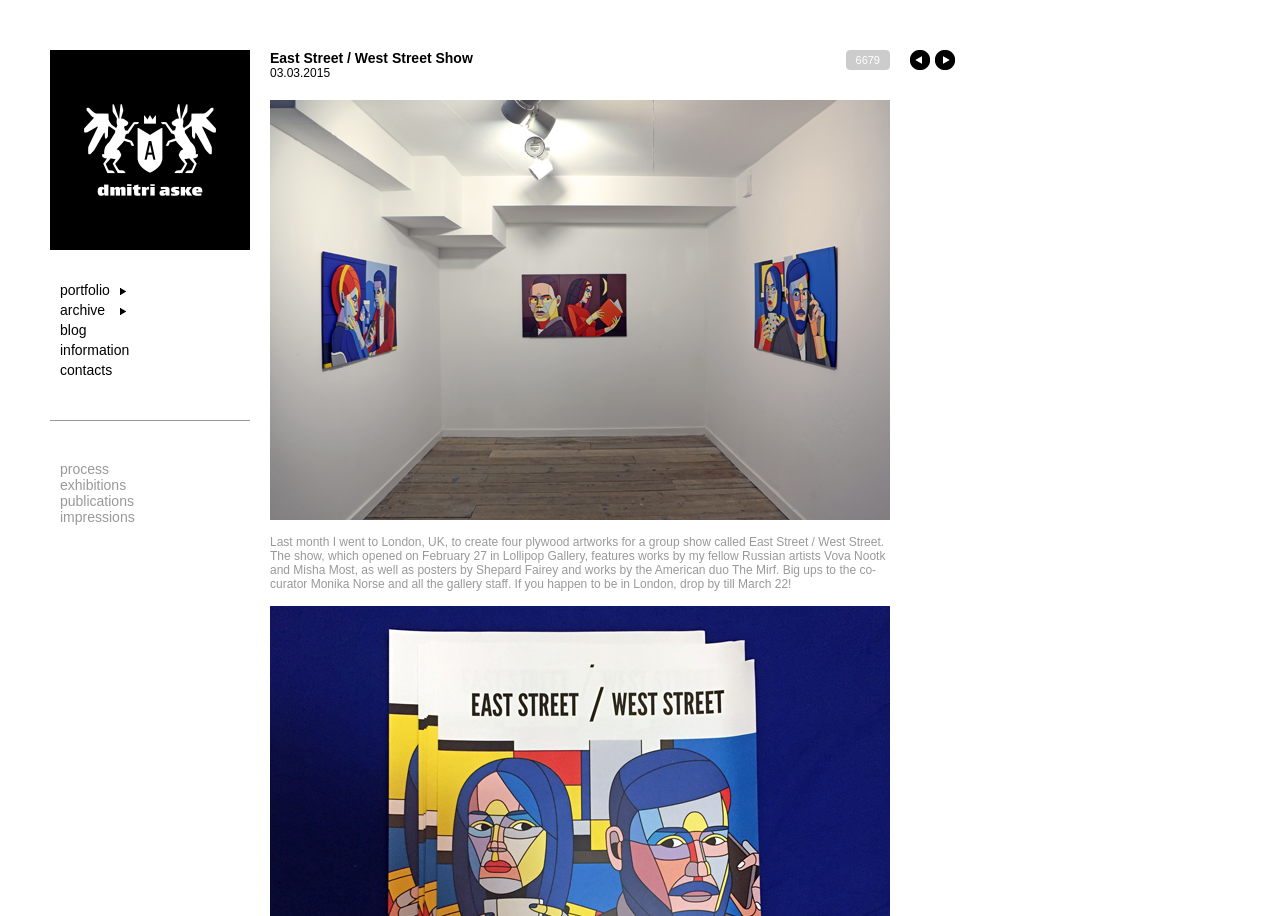What is the name of the gallery?
Using the picture, provide a one-word or short phrase answer.

Lollipop Gallery